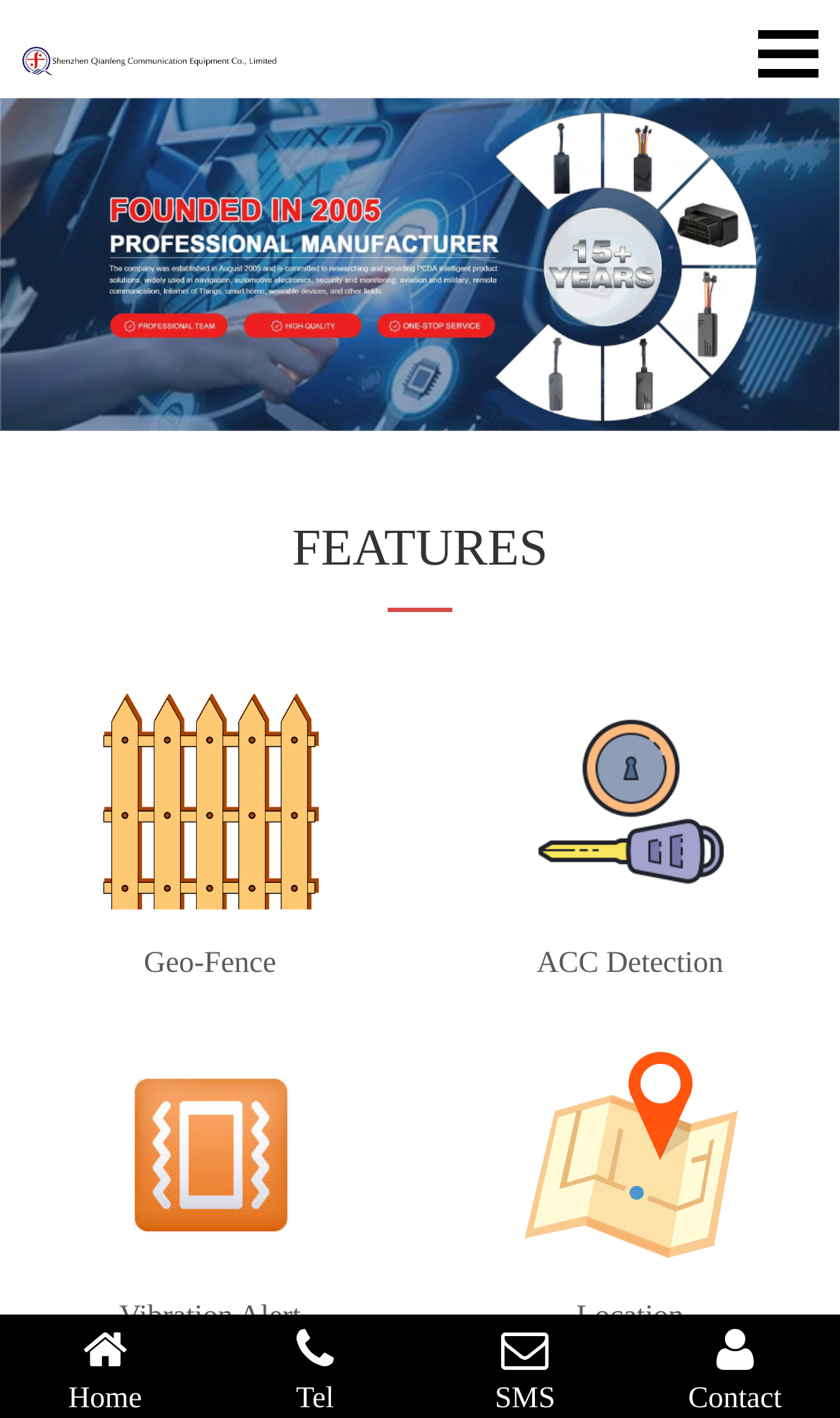Summarize the webpage with a detailed and informative caption.

The webpage is about Shenzhen Qianfeng Communication Equipment Co., Ltd. At the top, there is a heading with the company name, accompanied by a logo image on the left. Below the heading, there is a link with the same company name. 

On the top-right corner, there is a link with the text "1" and an associated image. 

The main content of the webpage is divided into sections, each with a heading and corresponding links. The first section is about "FEATURES", located at the top-middle of the page. 

Below the "FEATURES" heading, there are four sections, each with a heading and a link. The sections are arranged in two columns, with the first column containing "Geo-Fence" and "Vibration Alert" sections, and the second column containing "ACC Detection" and "Location" sections. Each section has a heading and a link with the same text. The links are positioned to the right of the headings.